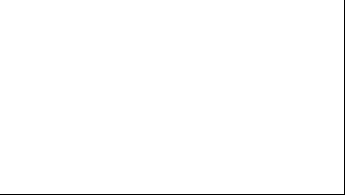Elaborate on all the features and components visible in the image.

The image titled "FBI Issues Cybersecurity Threat Warning" illustrates a crucial advisory from the FBI regarding potential cybersecurity threats. It is part of a series of blog posts aimed at informing the public and businesses about current digital security risks. This particular piece likely highlights specific vulnerabilities and precautions that individuals and organizations should take to safeguard their information. By raising awareness, the FBI aims to bolster overall cybersecurity measures, emphasizing the importance of vigilance in the digital landscape. The accompanying text suggests that readers can click on links for more detailed information and further resources related to the warning, enhancing their understanding of the topic.